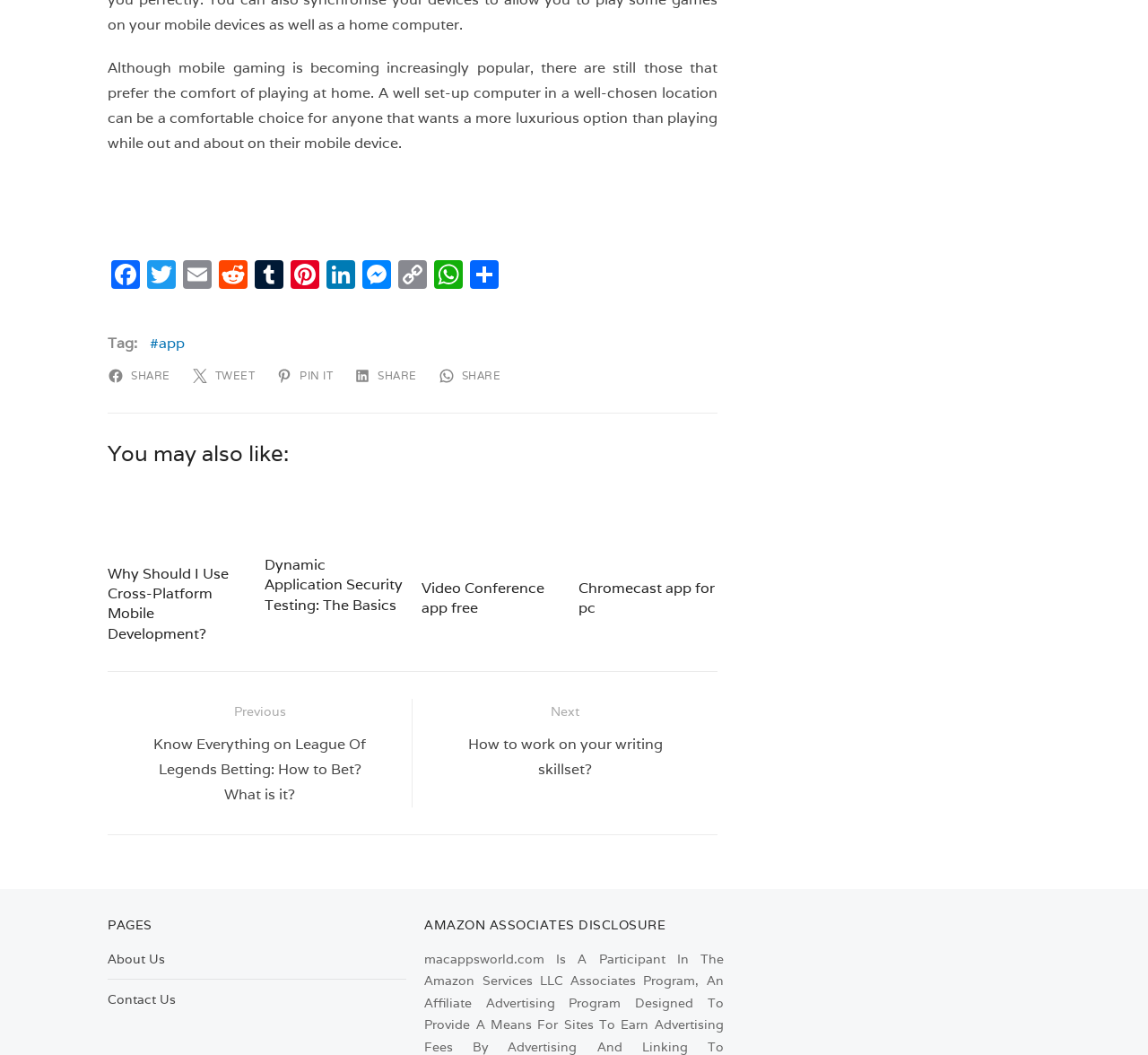Look at the image and write a detailed answer to the question: 
How many pages are listed in the 'PAGES' section?

There are 2 pages listed in the 'PAGES' section, including 'About Us' and 'Contact Us'.